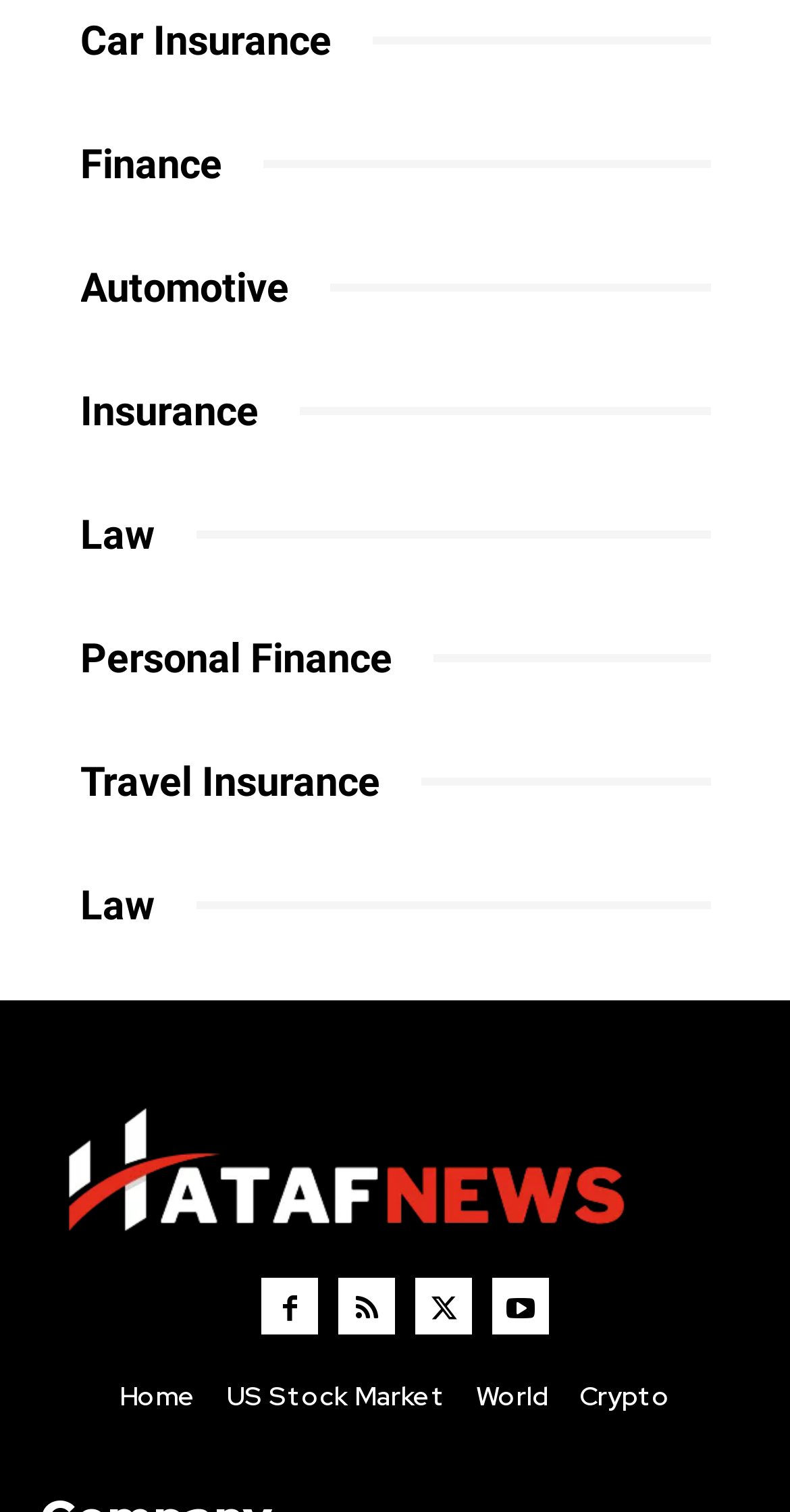Please identify the bounding box coordinates of the element I need to click to follow this instruction: "Navigate to Personal Finance".

[0.101, 0.416, 0.547, 0.455]